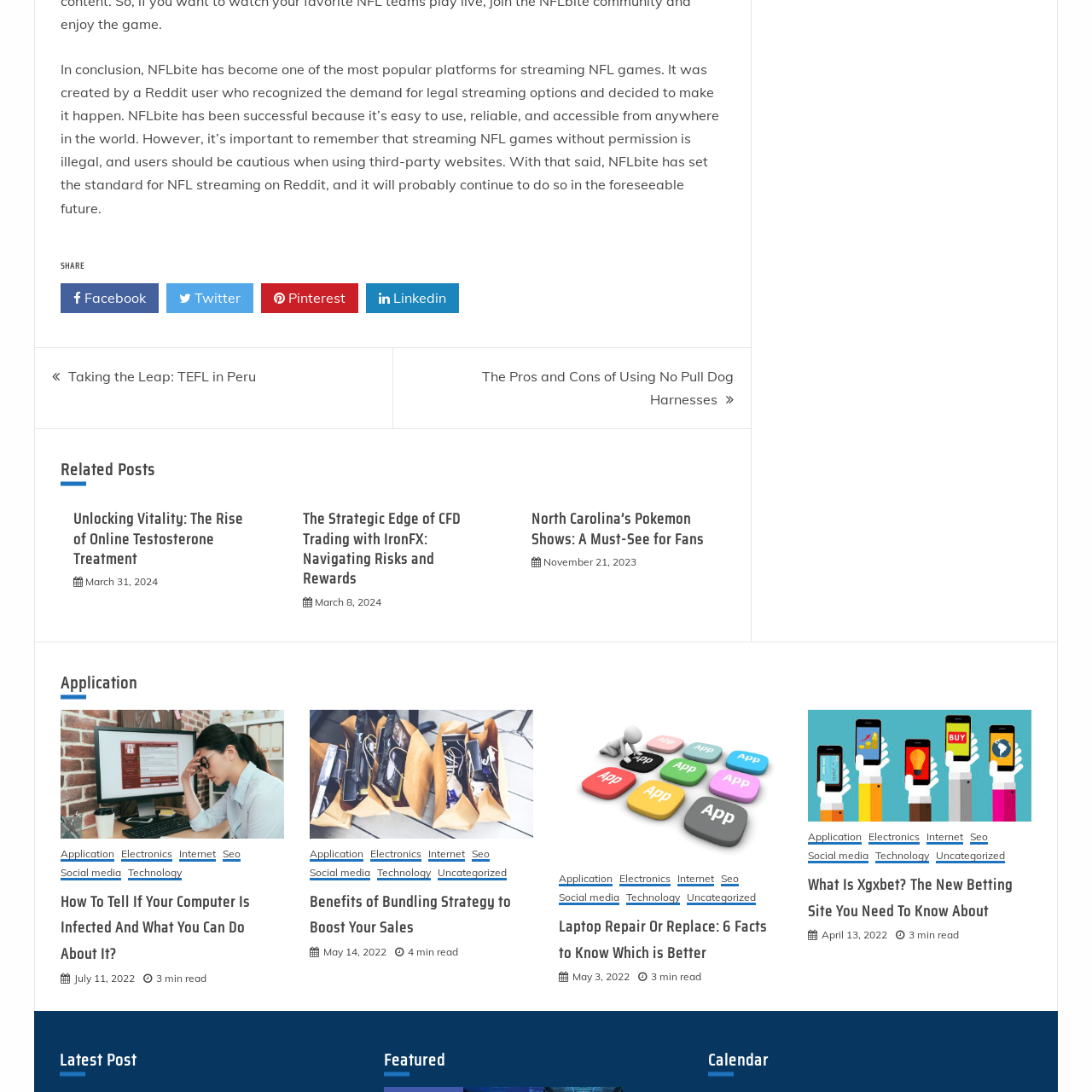Answer the question using only one word or a concise phrase: What is the date of the post 'Laptop Repair Or Replace: 6 Facts to Know Which is Better'?

May 3, 2022